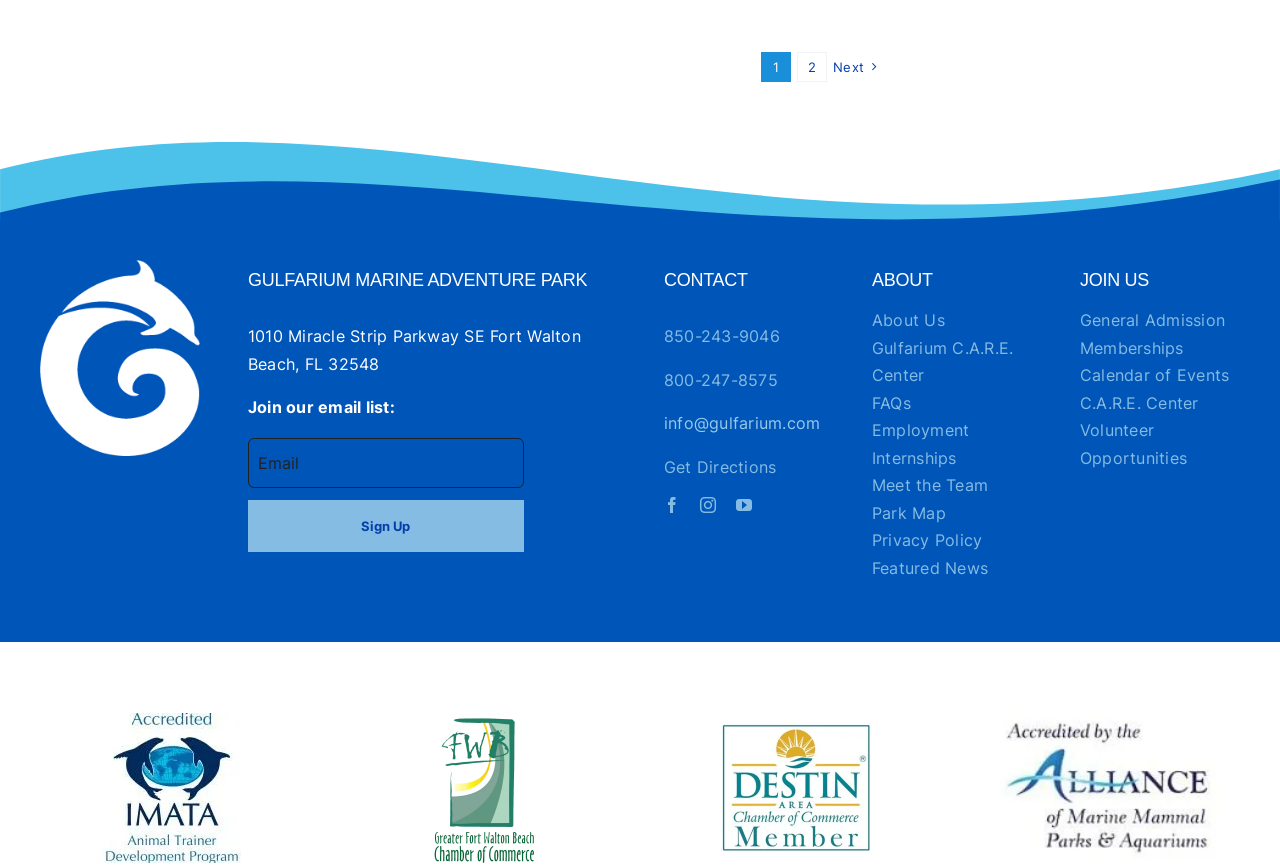Extract the bounding box coordinates for the described element: "Hair Towels". The coordinates should be represented as four float numbers between 0 and 1: [left, top, right, bottom].

None